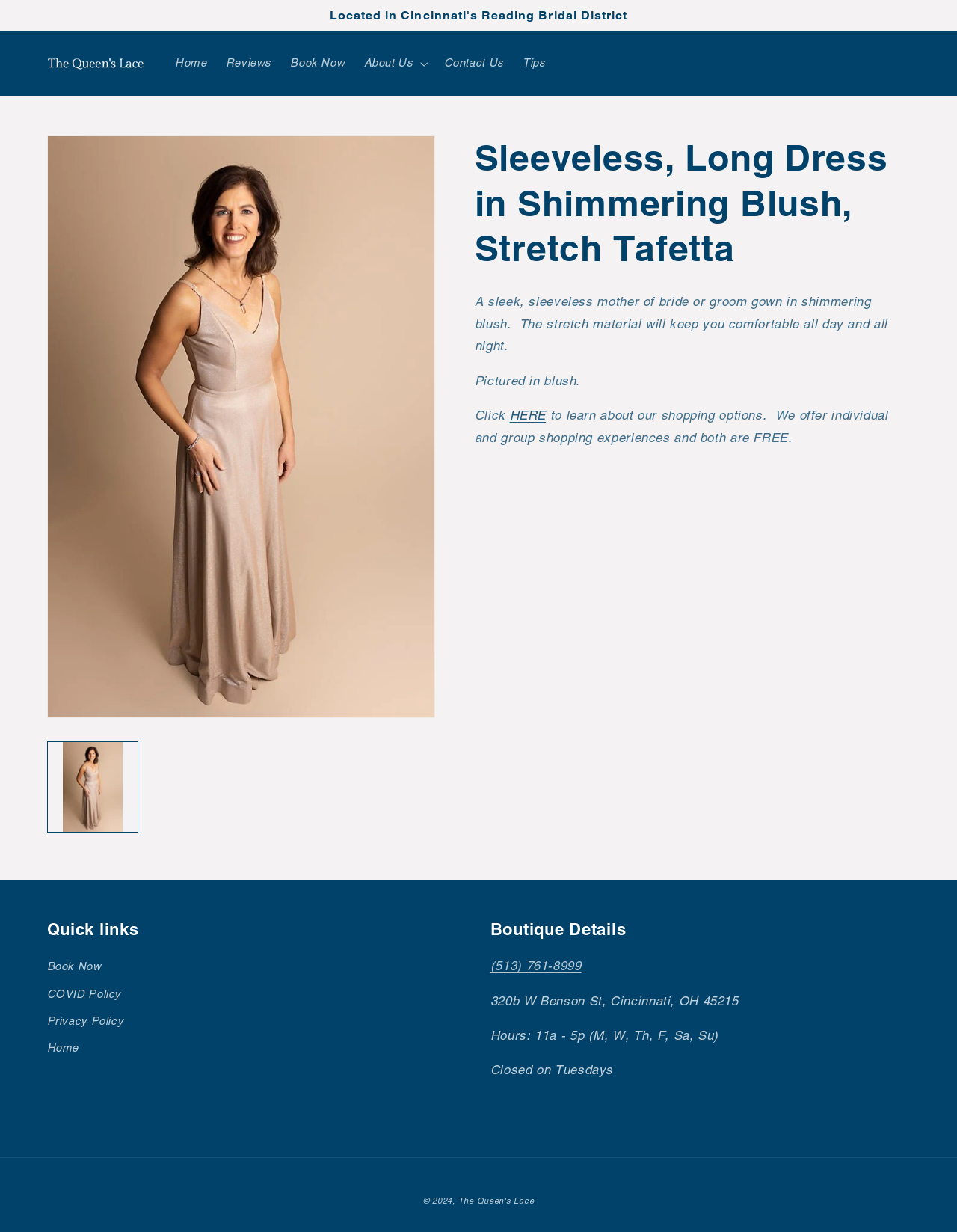Determine the bounding box coordinates of the section to be clicked to follow the instruction: "Learn about shopping options". The coordinates should be given as four float numbers between 0 and 1, formatted as [left, top, right, bottom].

[0.532, 0.331, 0.57, 0.343]